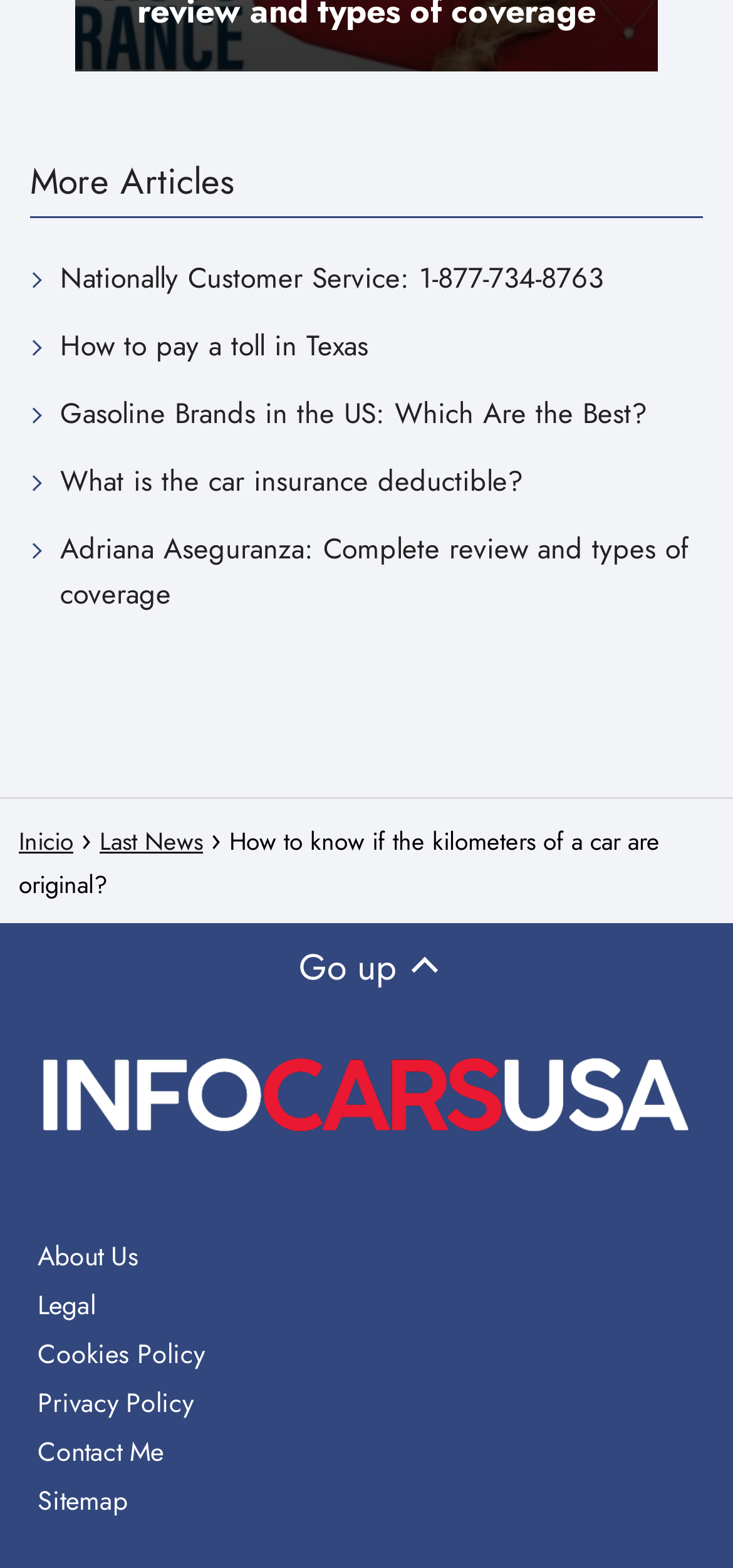Locate the bounding box coordinates of the region to be clicked to comply with the following instruction: "Click on 'Contact Me'". The coordinates must be four float numbers between 0 and 1, in the form [left, top, right, bottom].

[0.051, 0.914, 0.223, 0.938]